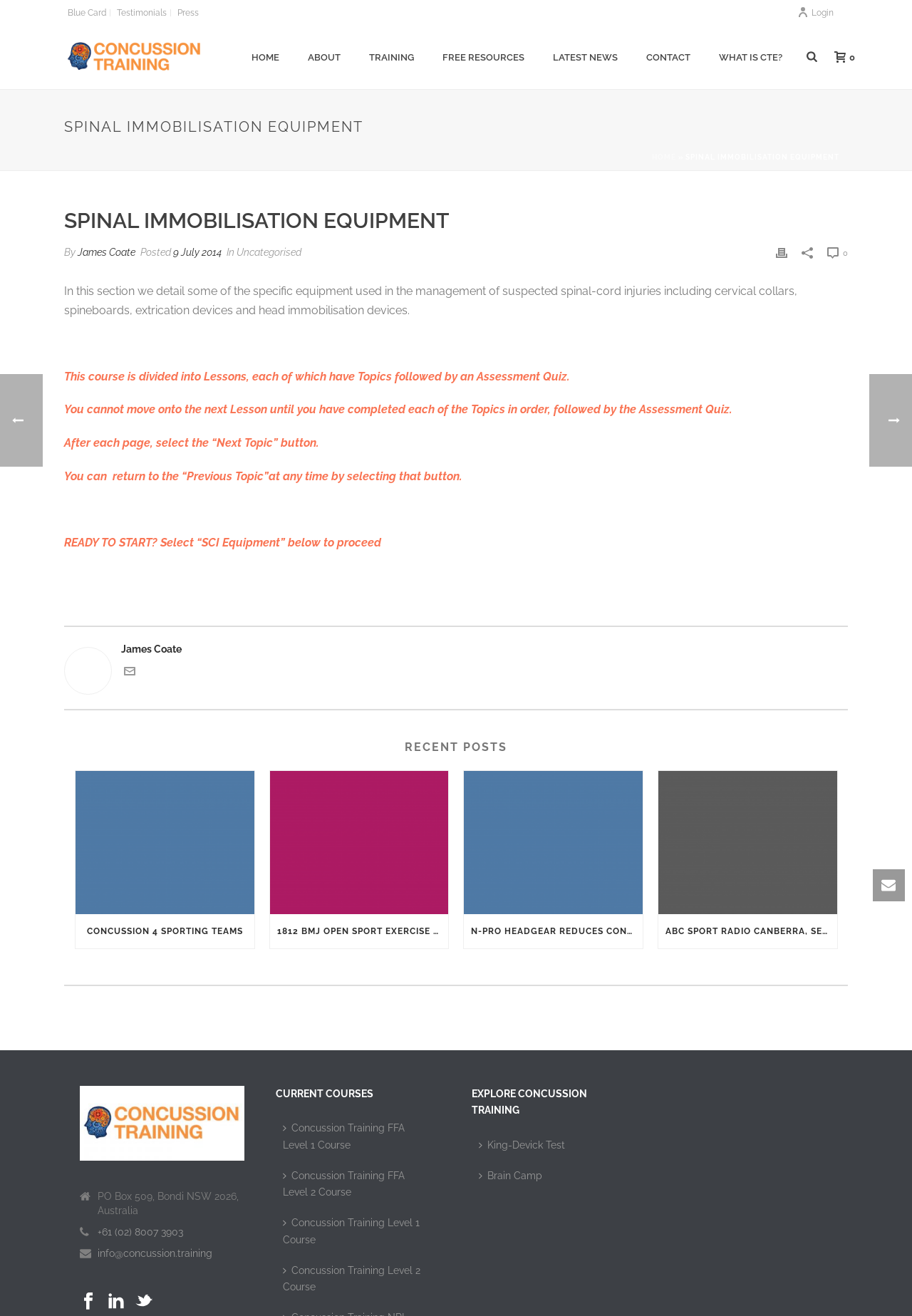Can you find the bounding box coordinates for the element that needs to be clicked to execute this instruction: "Follow Concussion Training on Facebook"? The coordinates should be given as four float numbers between 0 and 1, i.e., [left, top, right, bottom].

[0.088, 0.982, 0.106, 0.996]